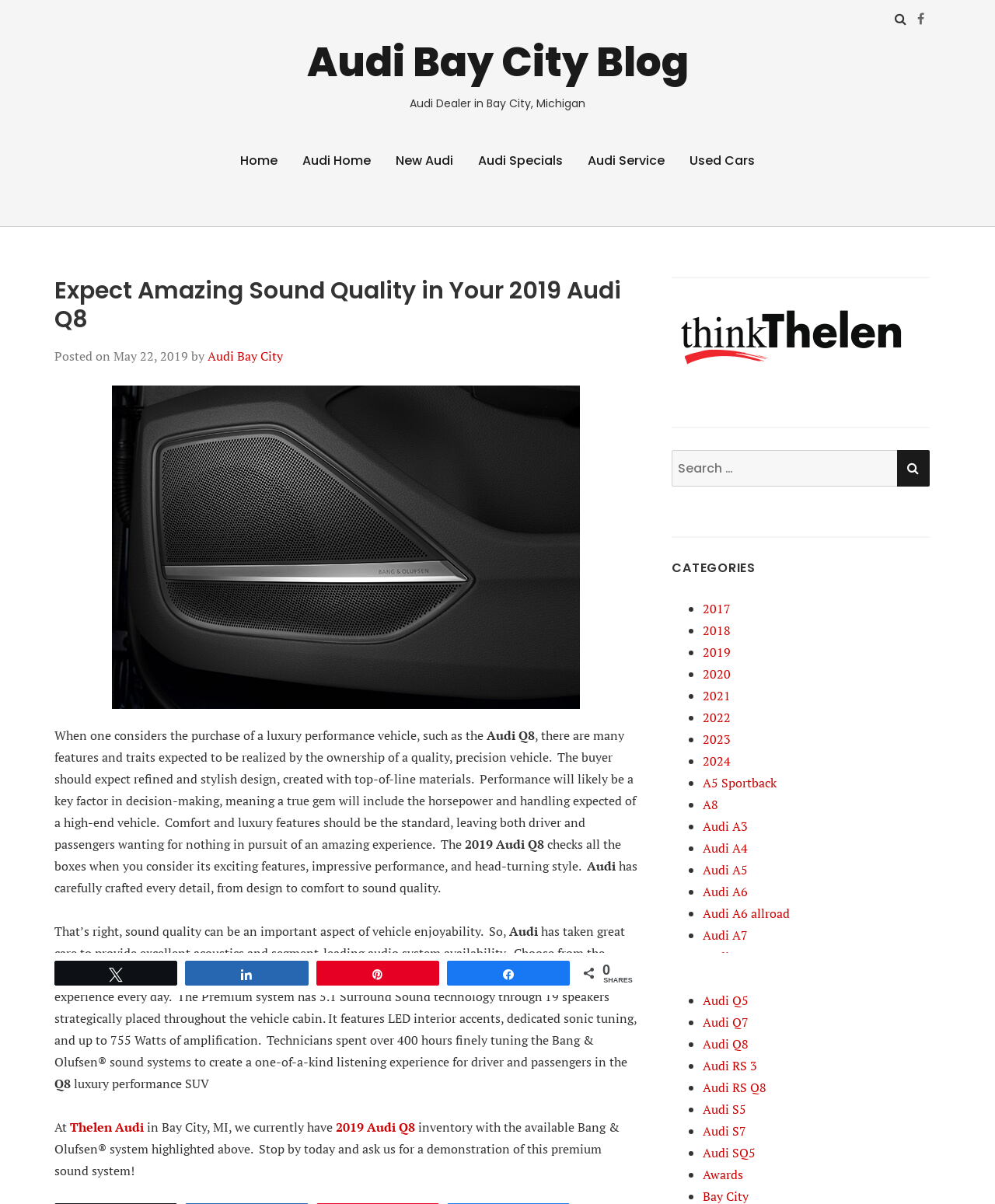Indicate the bounding box coordinates of the element that needs to be clicked to satisfy the following instruction: "Visit the 'Audi Bay City Blog'". The coordinates should be four float numbers between 0 and 1, i.e., [left, top, right, bottom].

[0.308, 0.028, 0.692, 0.075]